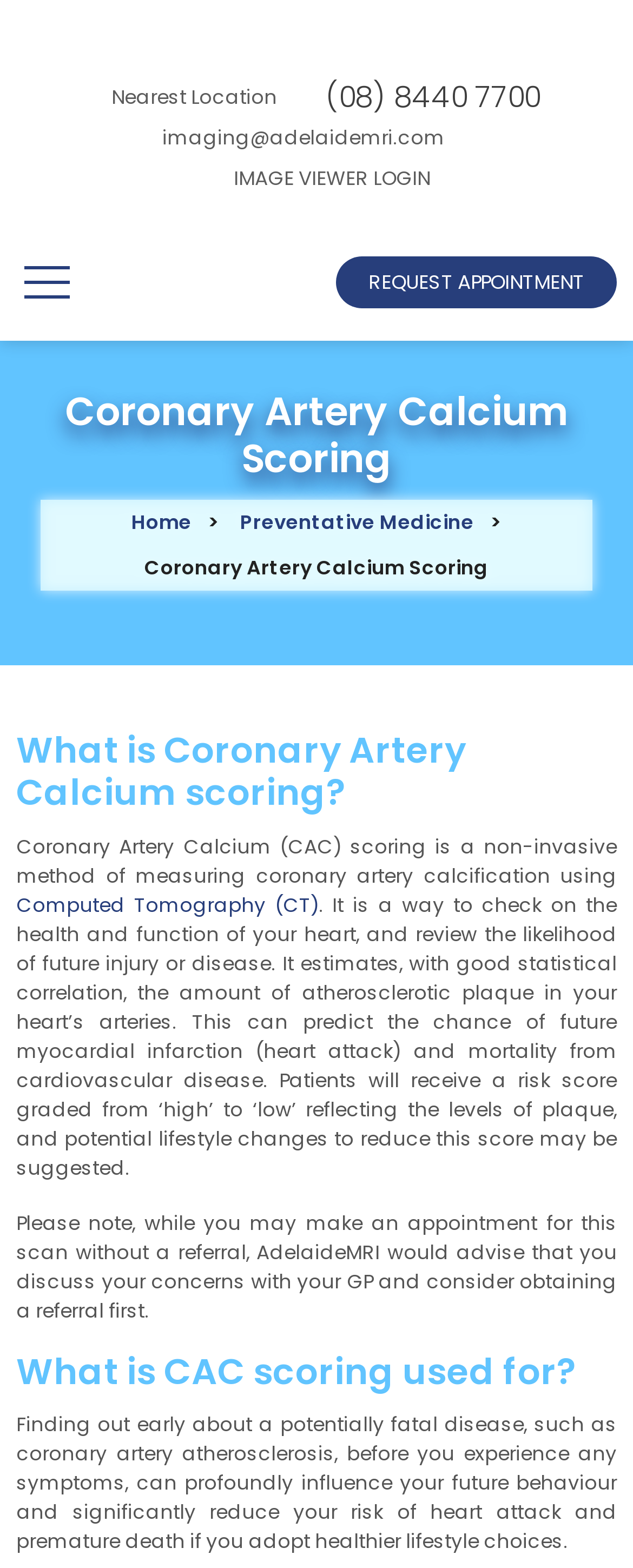Determine the bounding box coordinates of the region that needs to be clicked to achieve the task: "Click on the 'REQUEST APPOINTMENT' link".

[0.531, 0.164, 0.974, 0.197]